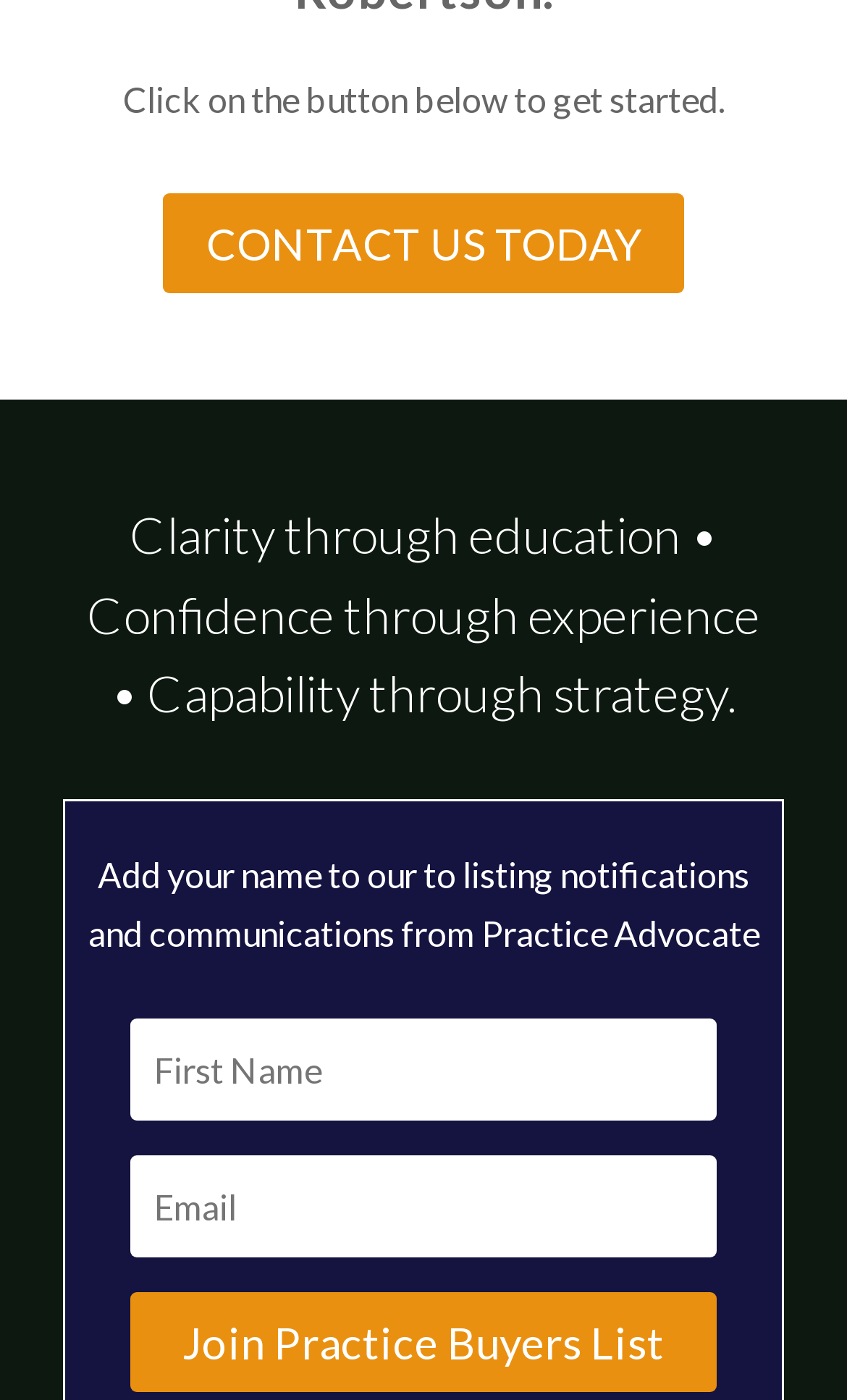What is the purpose of the button below?
From the details in the image, provide a complete and detailed answer to the question.

The purpose of the button below is to get started, as indicated by the static text 'Click on the button below to get started.' at the top of the webpage.